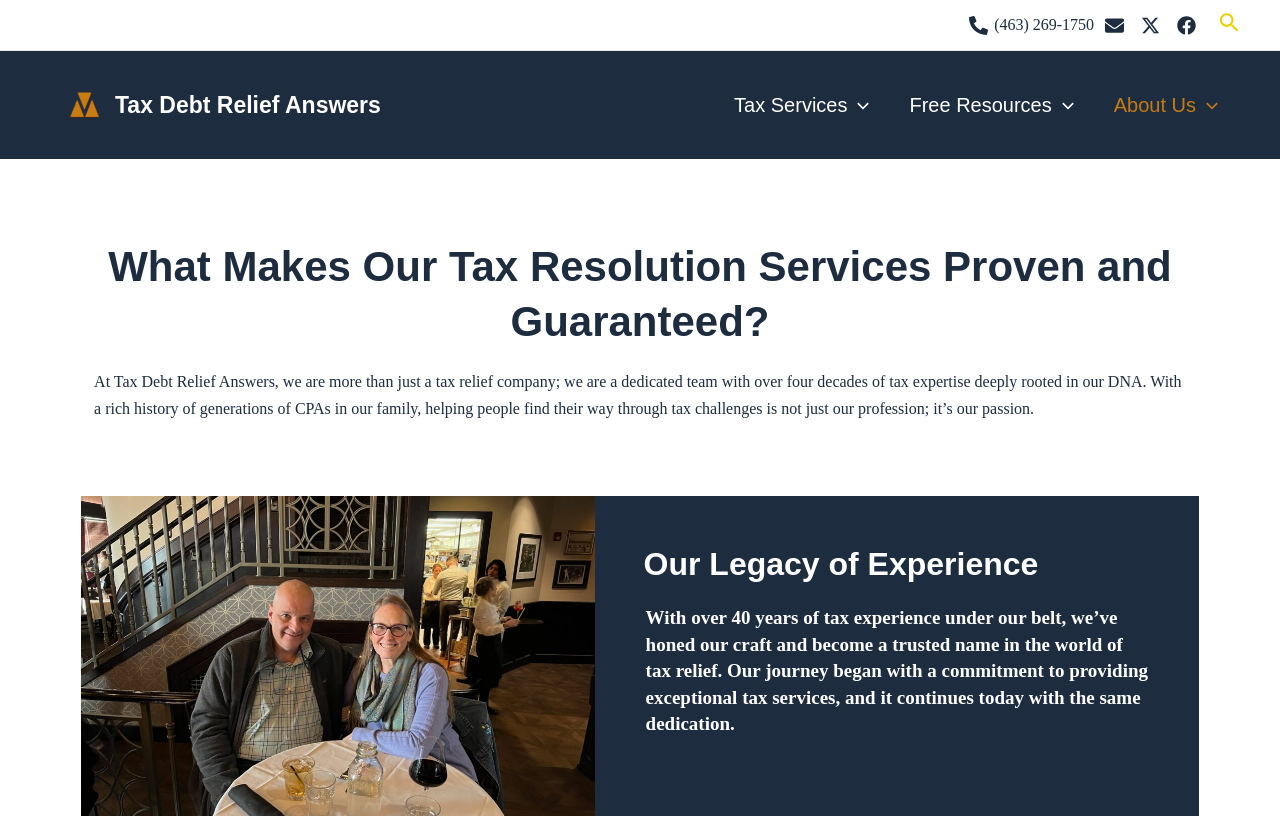Please answer the following question using a single word or phrase: 
What is the relationship between the two people in the image on the webpage?

owners of Tax Debt Relief Answers